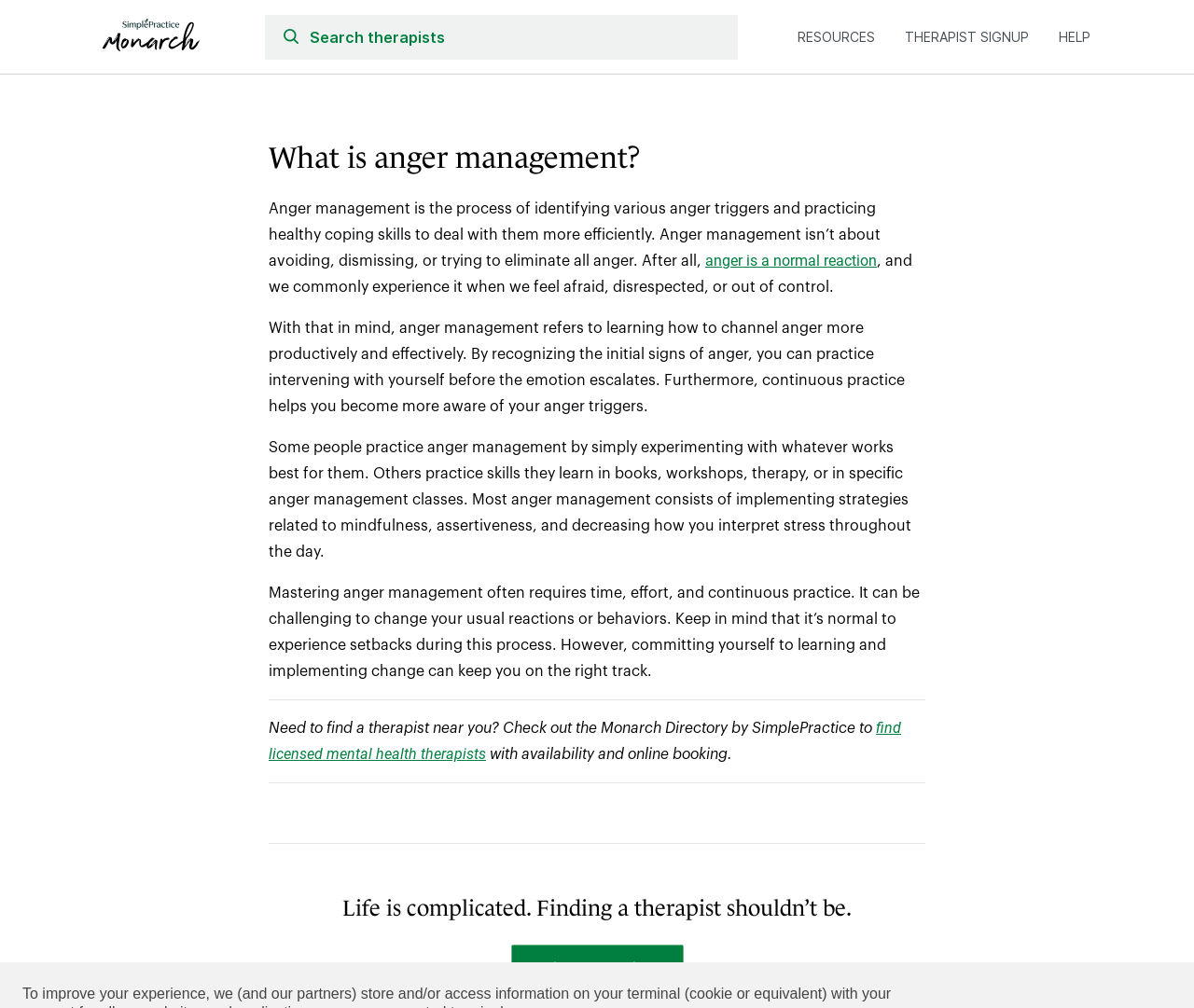Please identify the bounding box coordinates of the element's region that needs to be clicked to fulfill the following instruction: "Go to Monarch home page". The bounding box coordinates should consist of four float numbers between 0 and 1, i.e., [left, top, right, bottom].

[0.081, 0.012, 0.172, 0.061]